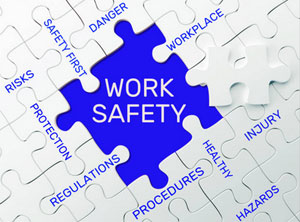What is the theme of the surrounding words?
Refer to the image and provide a one-word or short phrase answer.

Safety measures